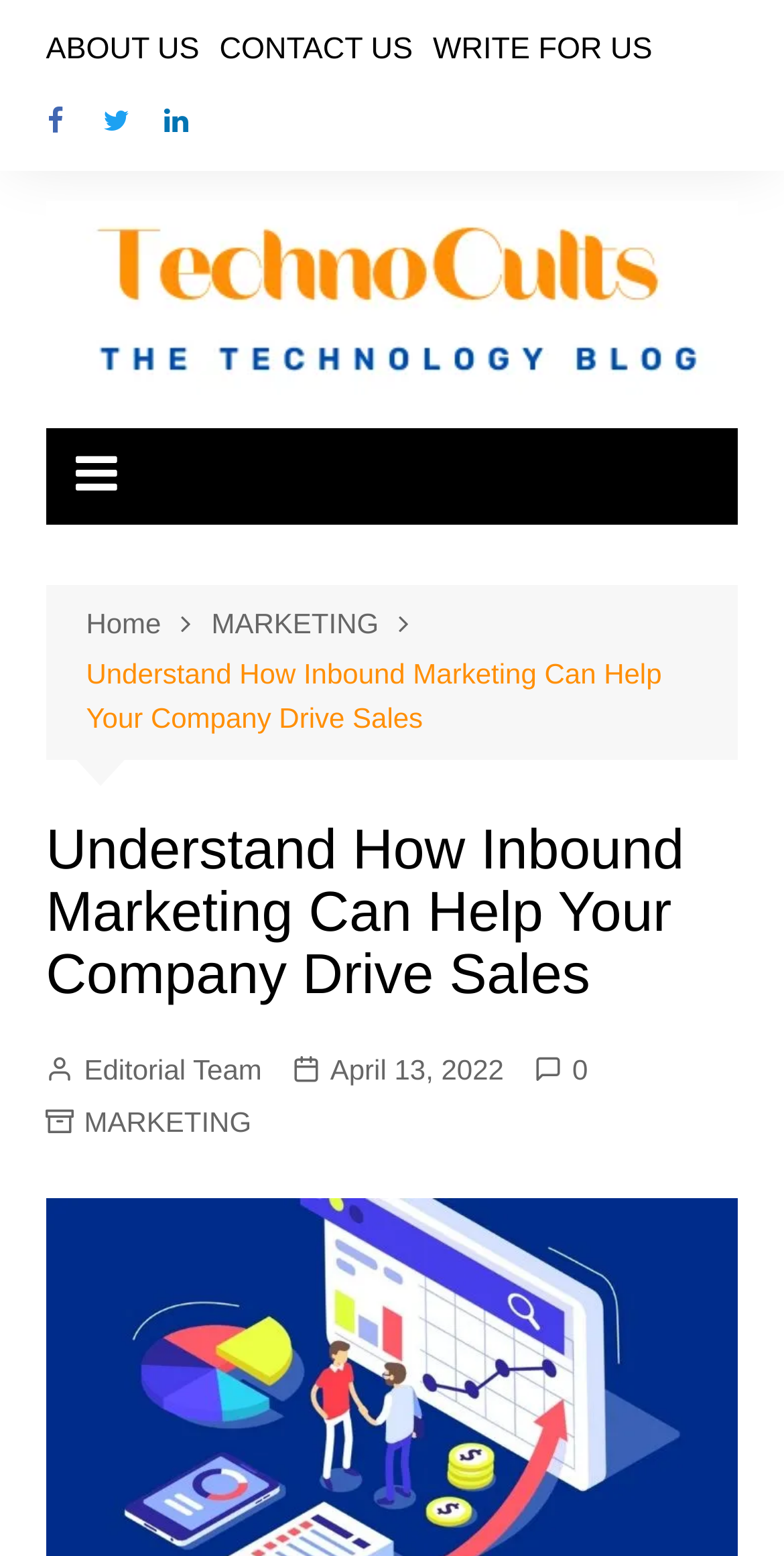Locate and generate the text content of the webpage's heading.

Understand How Inbound Marketing Can Help Your Company Drive Sales